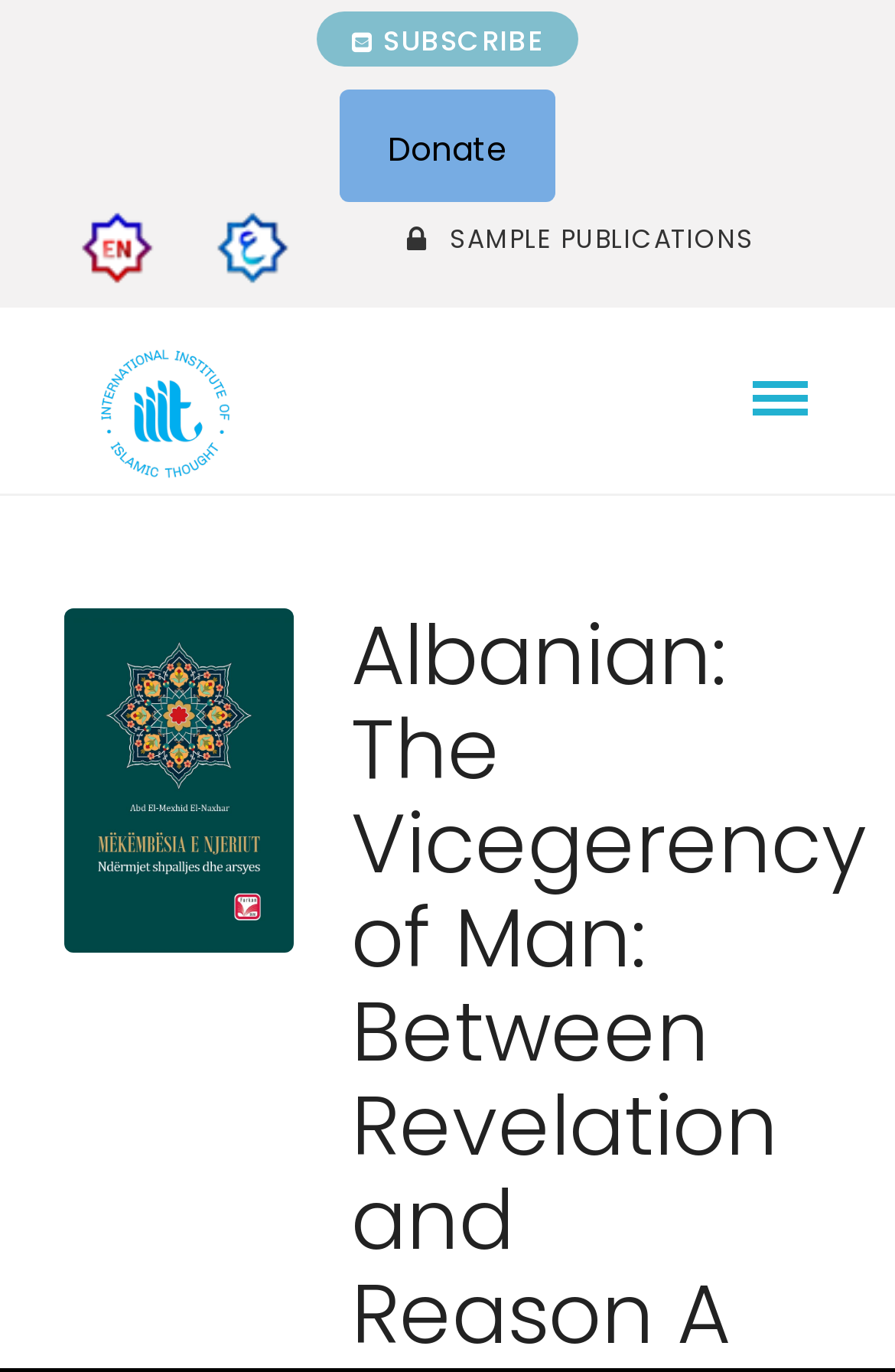Using the webpage screenshot, locate the HTML element that fits the following description and provide its bounding box: "Subscribe".

[0.355, 0.008, 0.645, 0.049]